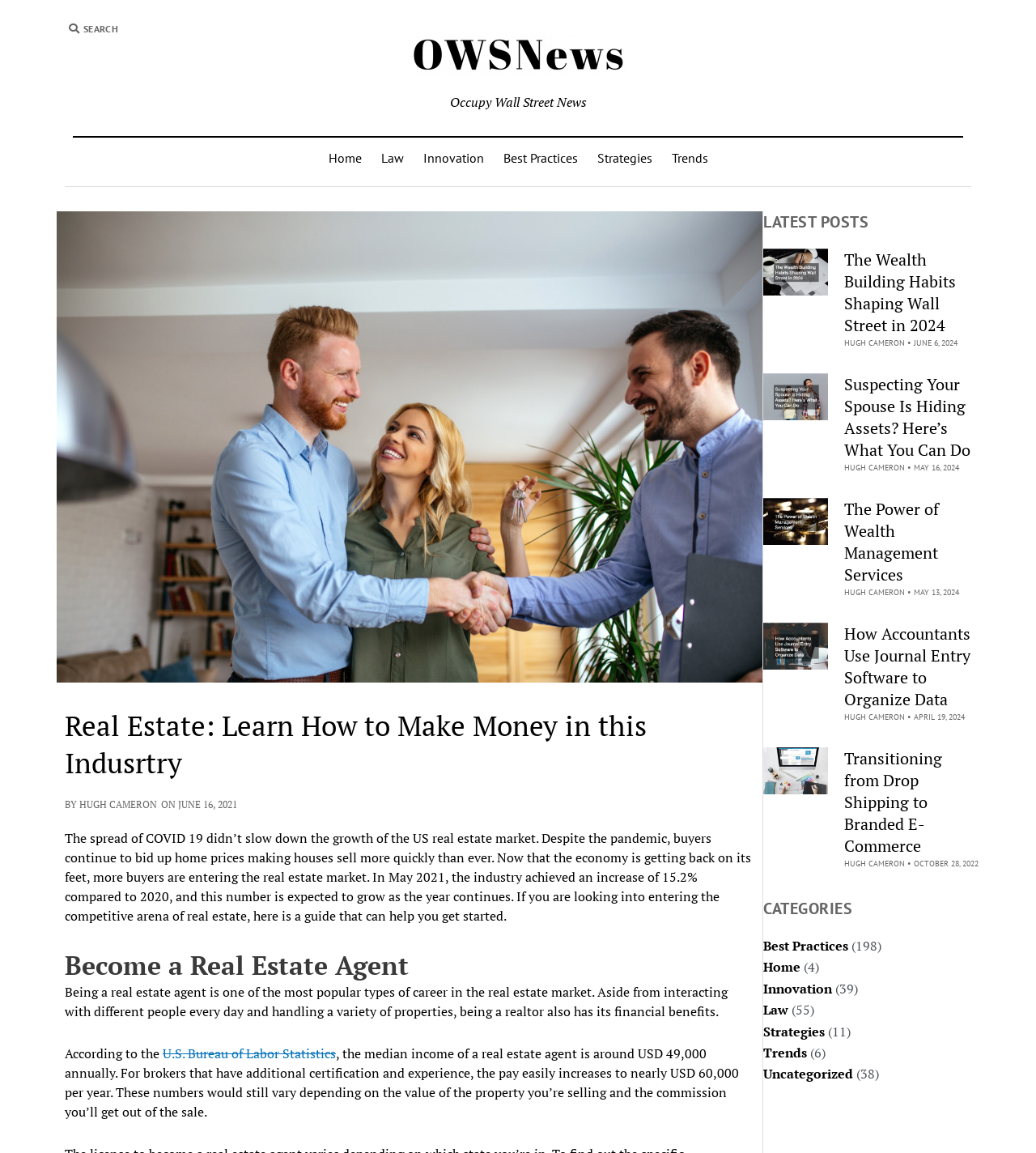Please determine the bounding box coordinates of the element's region to click in order to carry out the following instruction: "View the 'Best Practices' category". The coordinates should be four float numbers between 0 and 1, i.e., [left, top, right, bottom].

[0.737, 0.812, 0.819, 0.828]